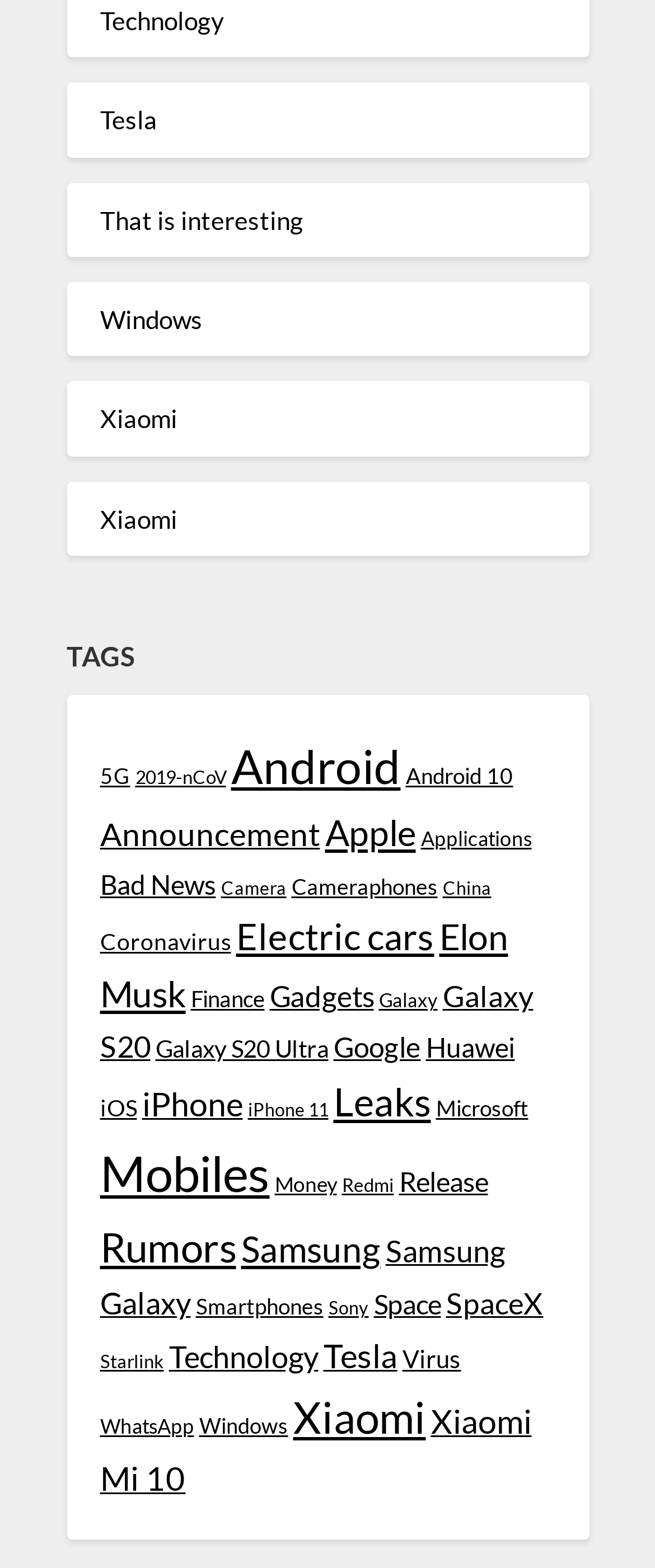Please specify the bounding box coordinates of the clickable region to carry out the following instruction: "Explore Xiaomi news". The coordinates should be four float numbers between 0 and 1, in the format [left, top, right, bottom].

[0.447, 0.887, 0.65, 0.919]